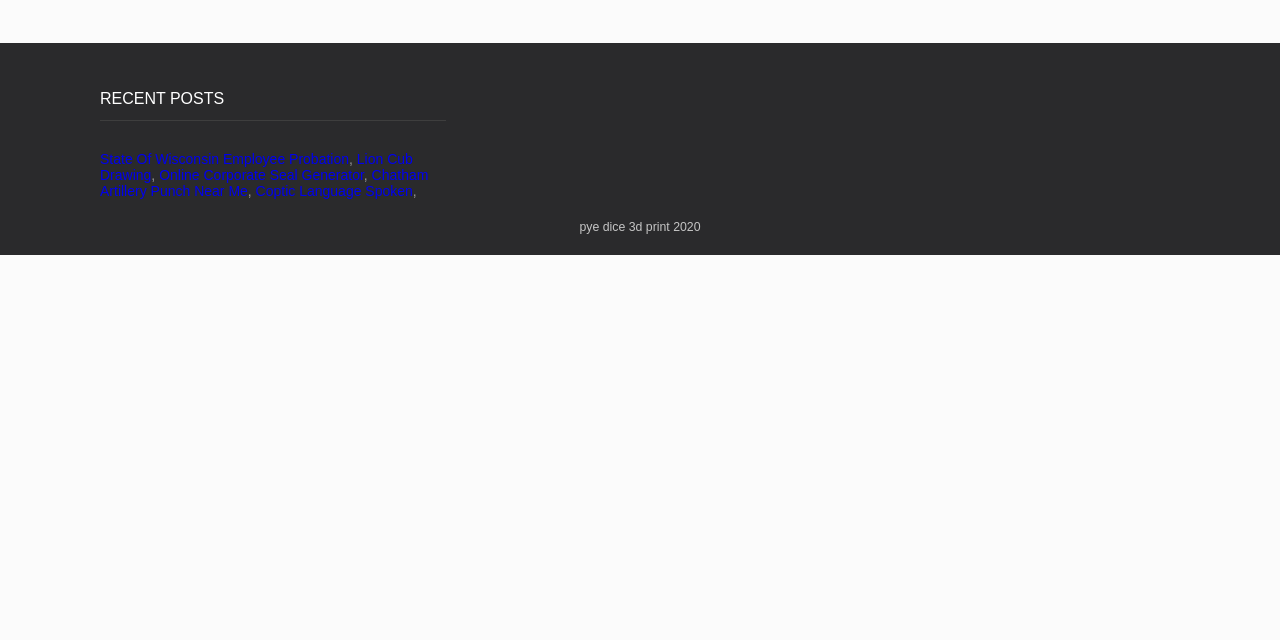Given the description "Online Corporate Seal Generator", provide the bounding box coordinates of the corresponding UI element.

[0.124, 0.26, 0.284, 0.285]